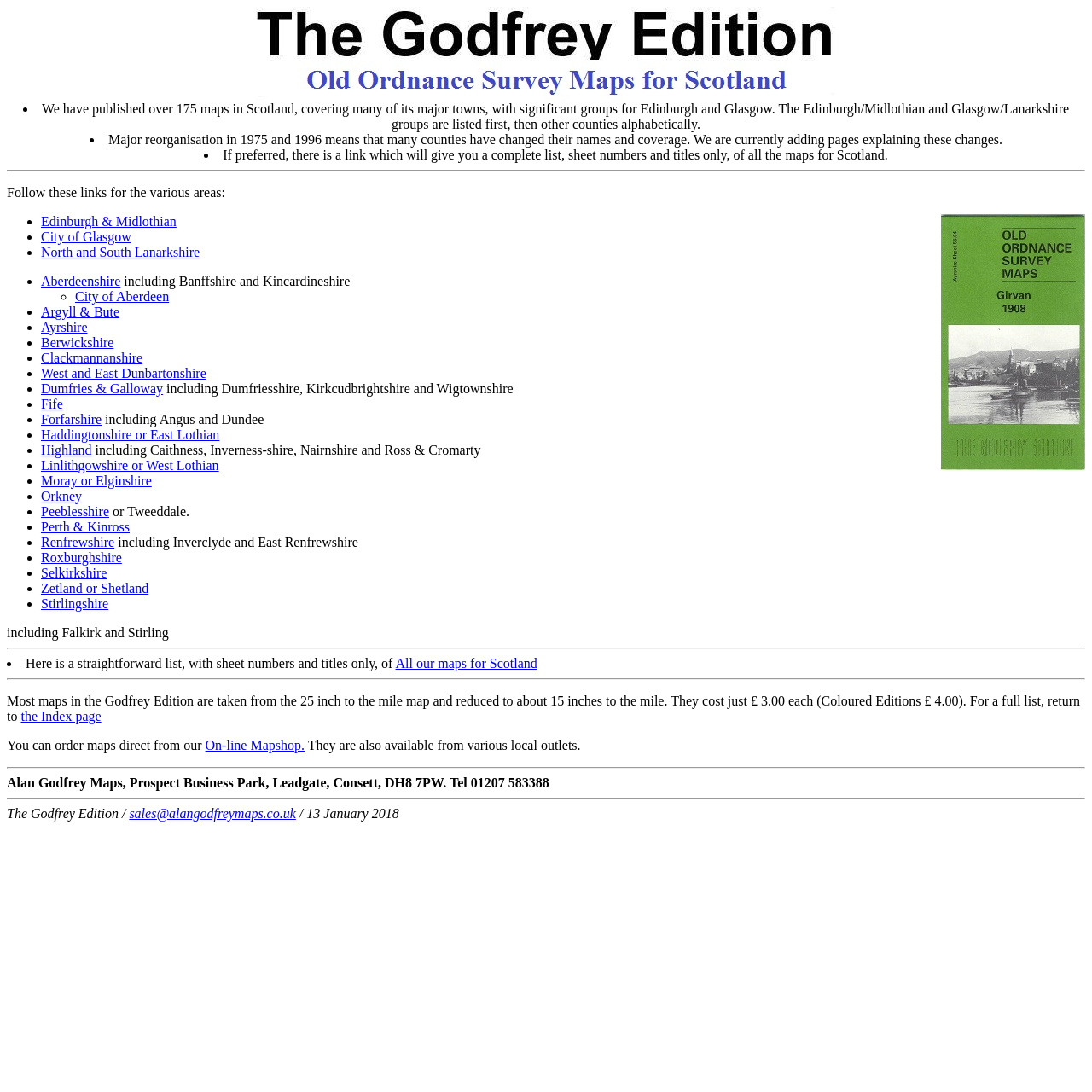Please identify the bounding box coordinates of the clickable region that I should interact with to perform the following instruction: "View the list of all maps for Scotland". The coordinates should be expressed as four float numbers between 0 and 1, i.e., [left, top, right, bottom].

[0.362, 0.601, 0.492, 0.614]